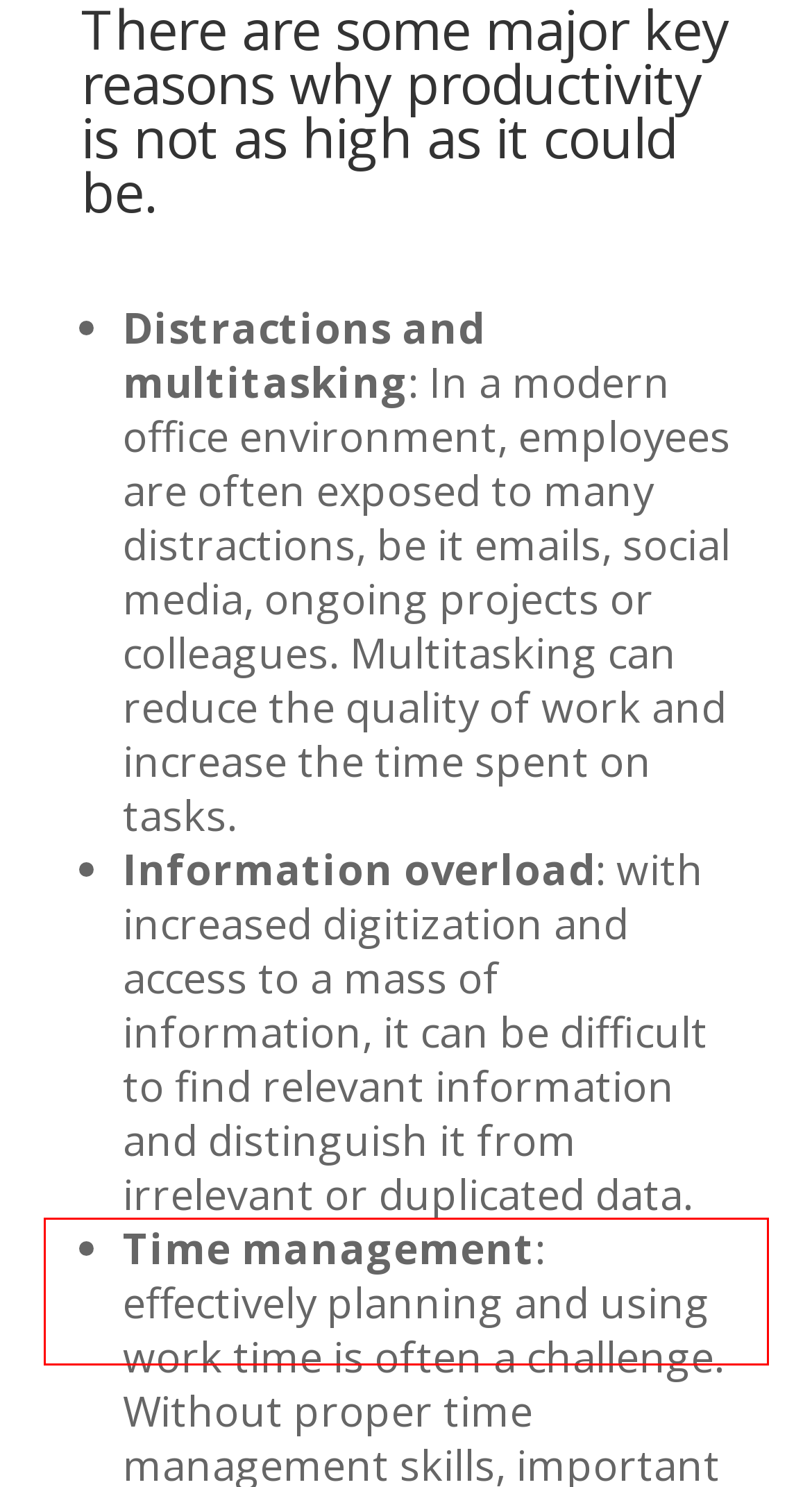Given a screenshot of a webpage containing a red rectangle bounding box, extract and provide the text content found within the red bounding box.

Content from video platforms and social media platforms is blocked by default. If External Media cookies are accepted, access to those contents no longer requires manual consent.